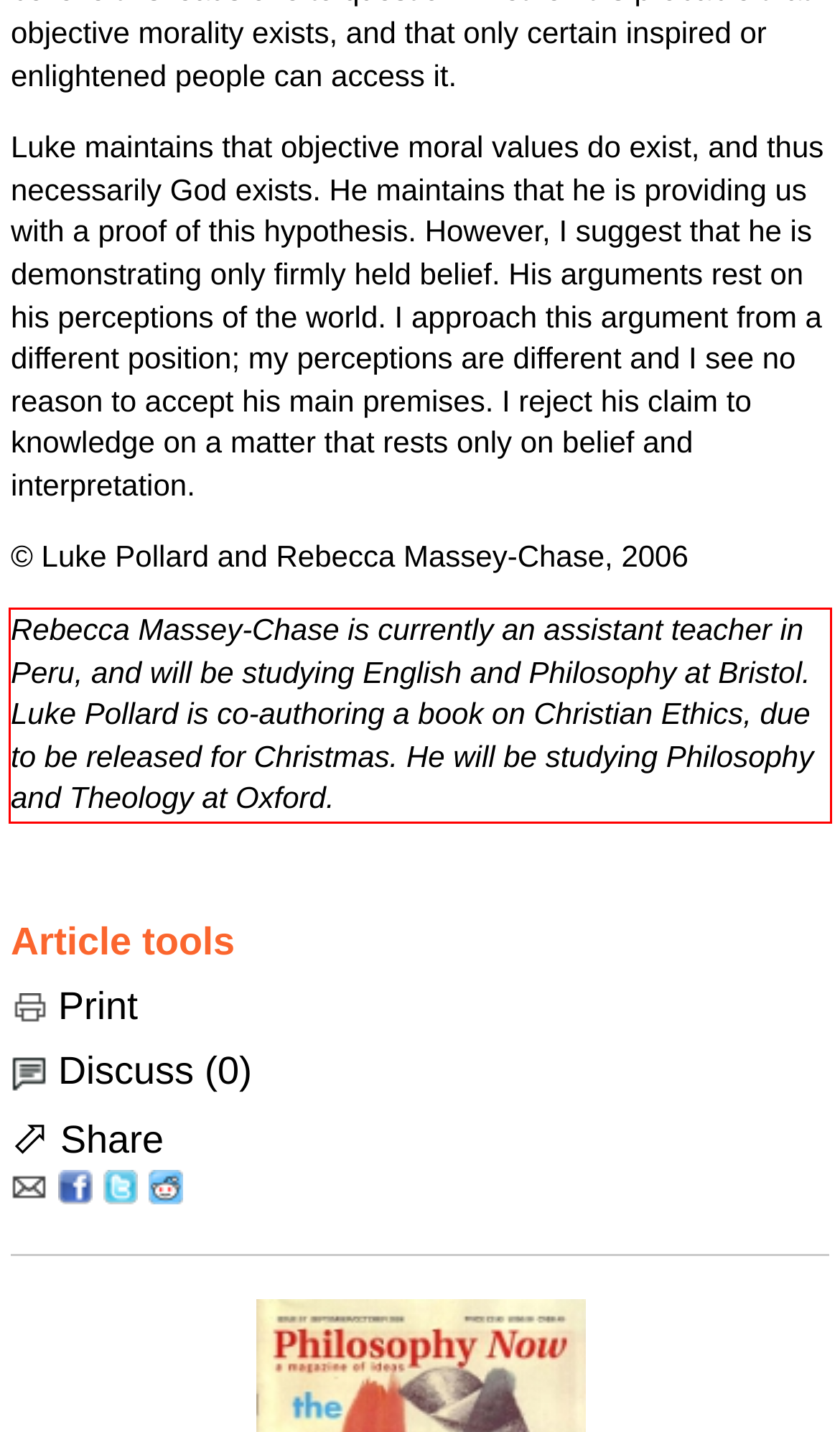Given the screenshot of a webpage, identify the red rectangle bounding box and recognize the text content inside it, generating the extracted text.

Rebecca Massey-Chase is currently an assistant teacher in Peru, and will be studying English and Philosophy at Bristol. Luke Pollard is co-authoring a book on Christian Ethics, due to be released for Christmas. He will be studying Philosophy and Theology at Oxford.